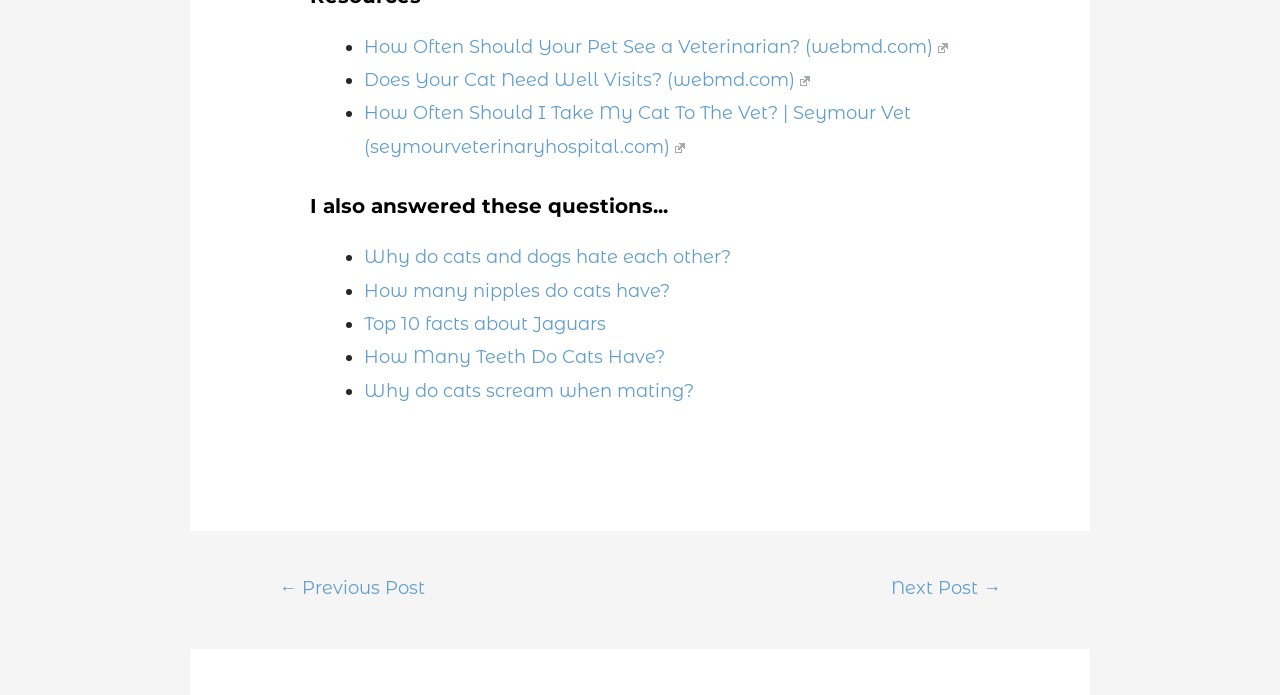Please specify the bounding box coordinates of the element that should be clicked to execute the given instruction: 'Visit the previous post'. Ensure the coordinates are four float numbers between 0 and 1, expressed as [left, top, right, bottom].

[0.197, 0.819, 0.353, 0.88]